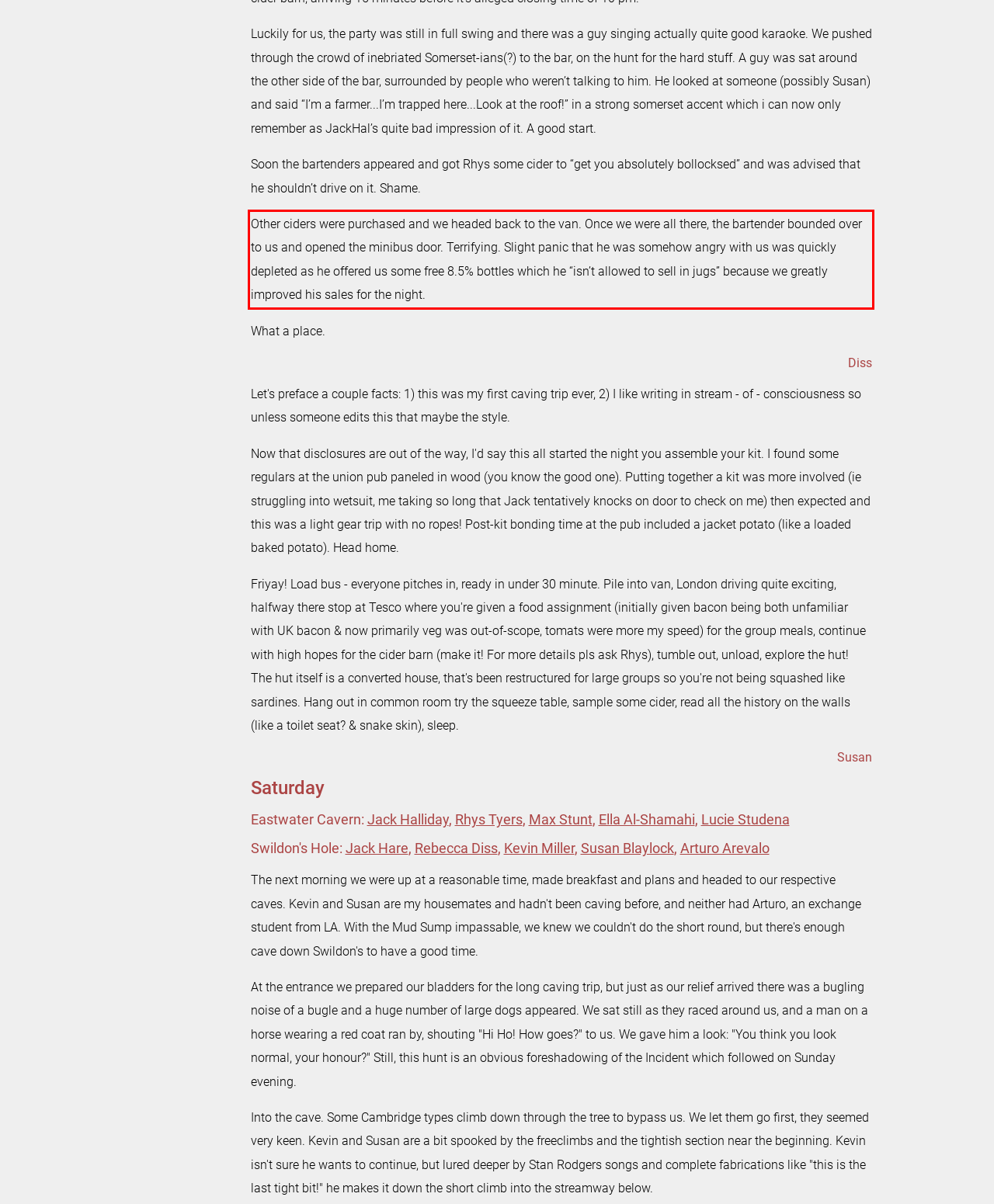Please identify the text within the red rectangular bounding box in the provided webpage screenshot.

Other ciders were purchased and we headed back to the van. Once we were all there, the bartender bounded over to us and opened the minibus door. Terrifying. Slight panic that he was somehow angry with us was quickly depleted as he offered us some free 8.5% bottles which he “isn’t allowed to sell in jugs” because we greatly improved his sales for the night.